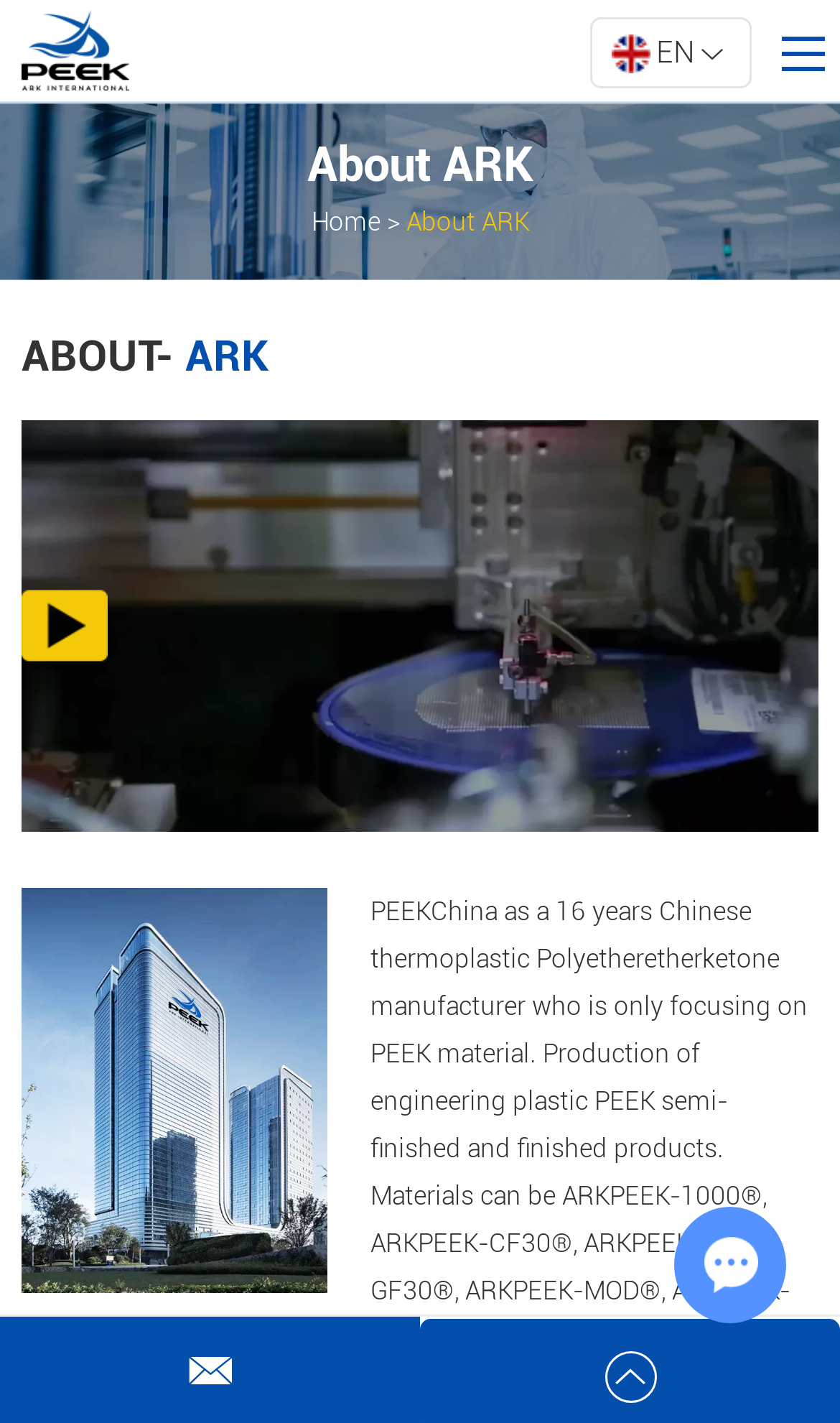Please find the bounding box coordinates of the element's region to be clicked to carry out this instruction: "Read the Dubai Guide".

None